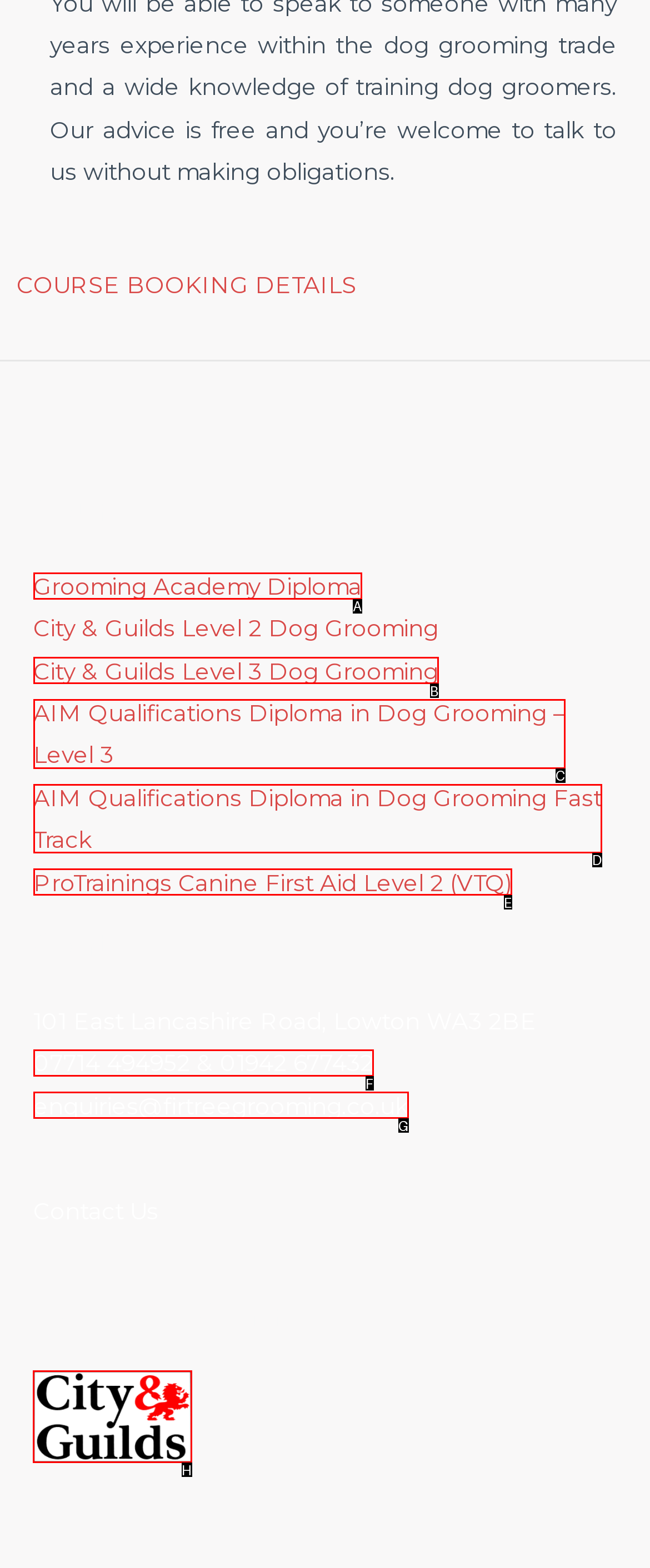From the options shown in the screenshot, tell me which lettered element I need to click to complete the task: Explore the City & Guilds Dog Grooming Training Centre.

H